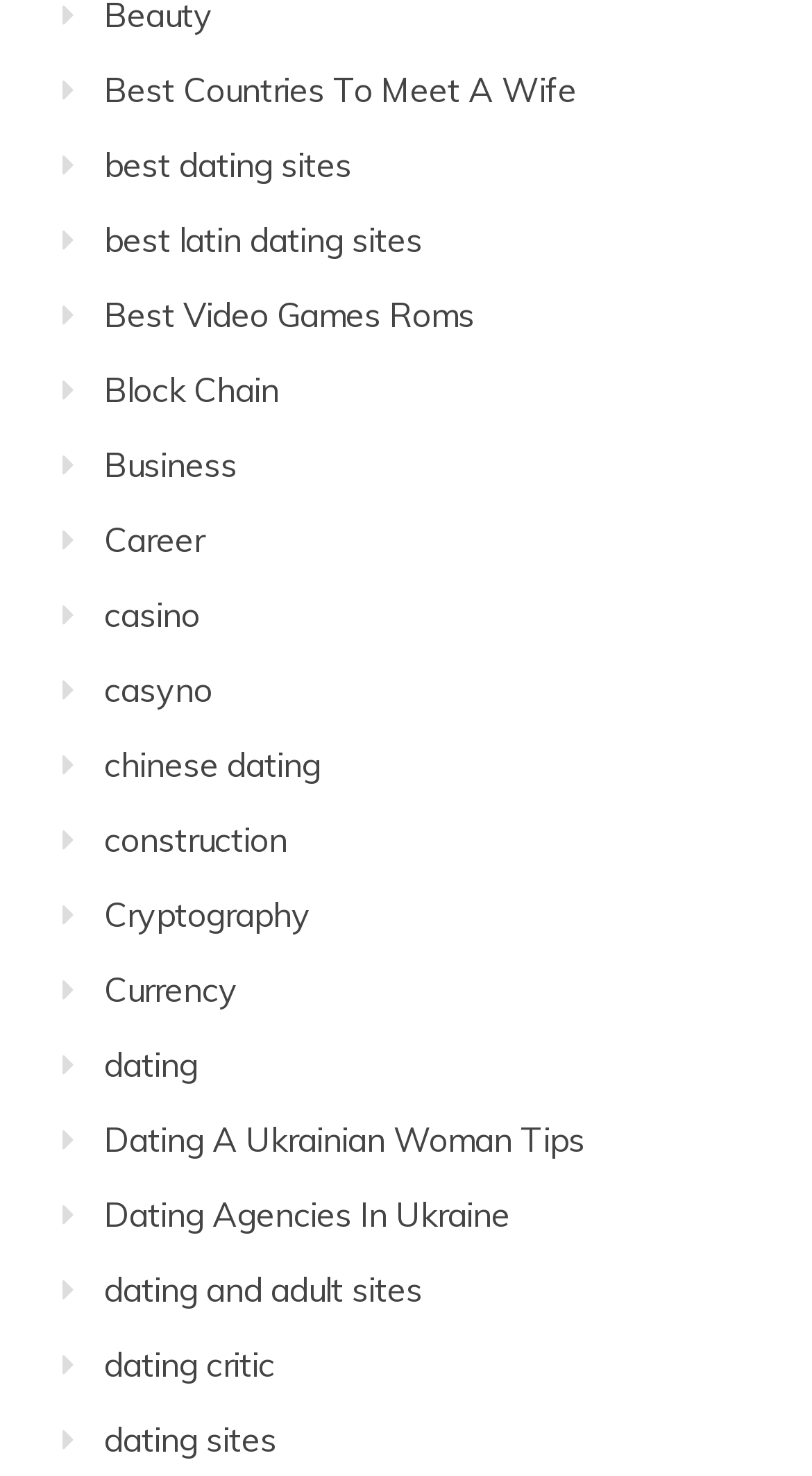Can you identify the bounding box coordinates of the clickable region needed to carry out this instruction: 'Learn about 'Cryptography''? The coordinates should be four float numbers within the range of 0 to 1, stated as [left, top, right, bottom].

[0.128, 0.606, 0.382, 0.634]